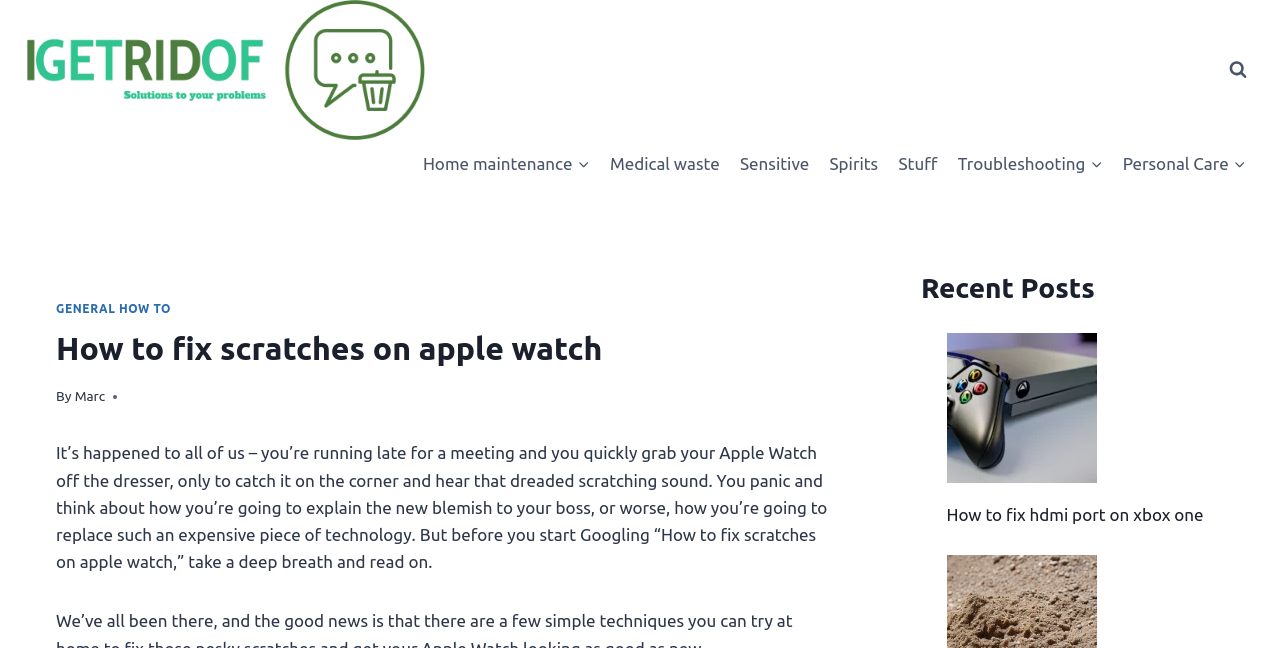Find the bounding box coordinates of the element you need to click on to perform this action: 'Read article about How to fix scratches on apple watch'. The coordinates should be represented by four float values between 0 and 1, in the format [left, top, right, bottom].

[0.044, 0.5, 0.648, 0.574]